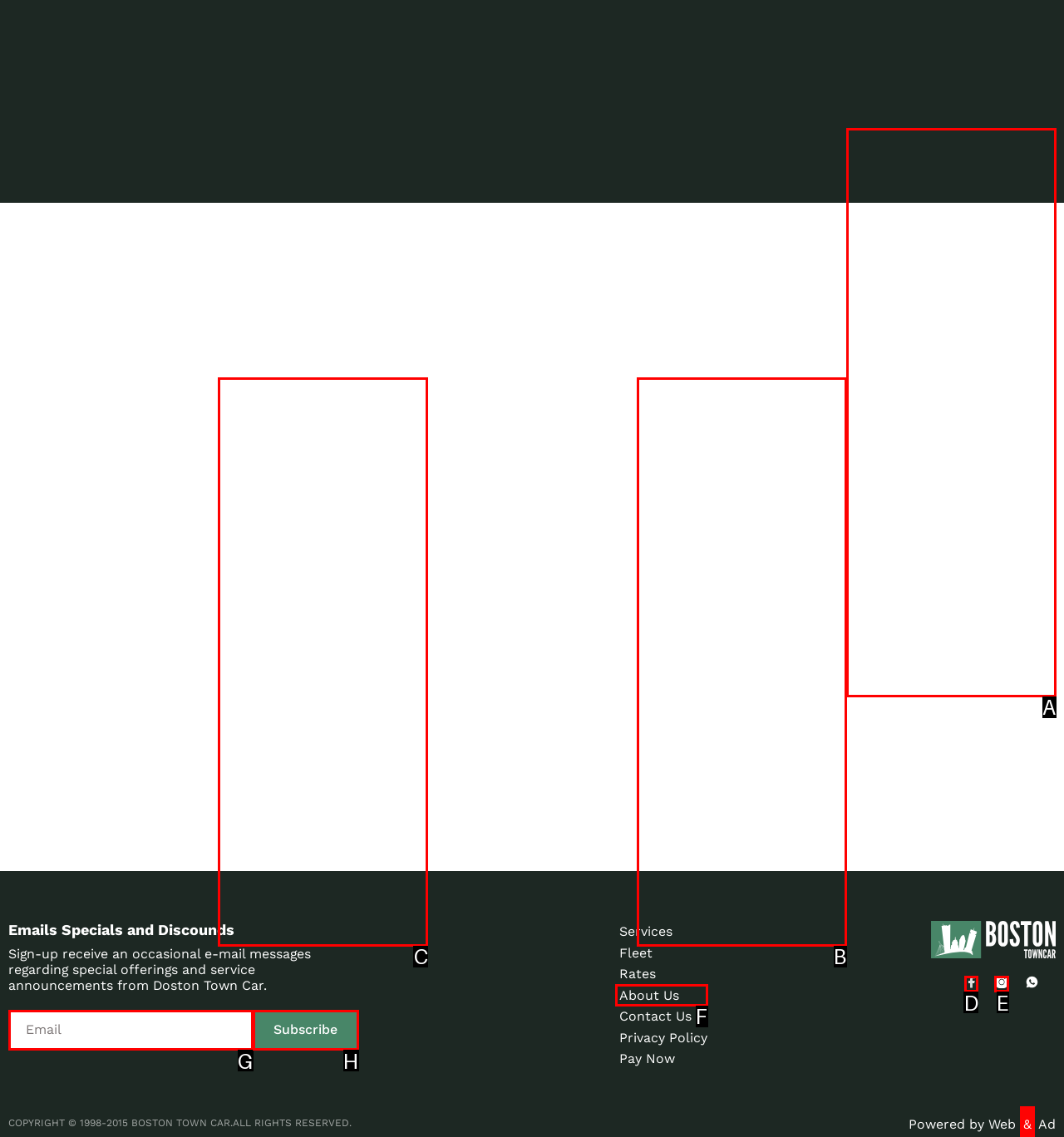Determine the appropriate lettered choice for the task: Click on the 'poster Sightseeing' link. Reply with the correct letter.

C